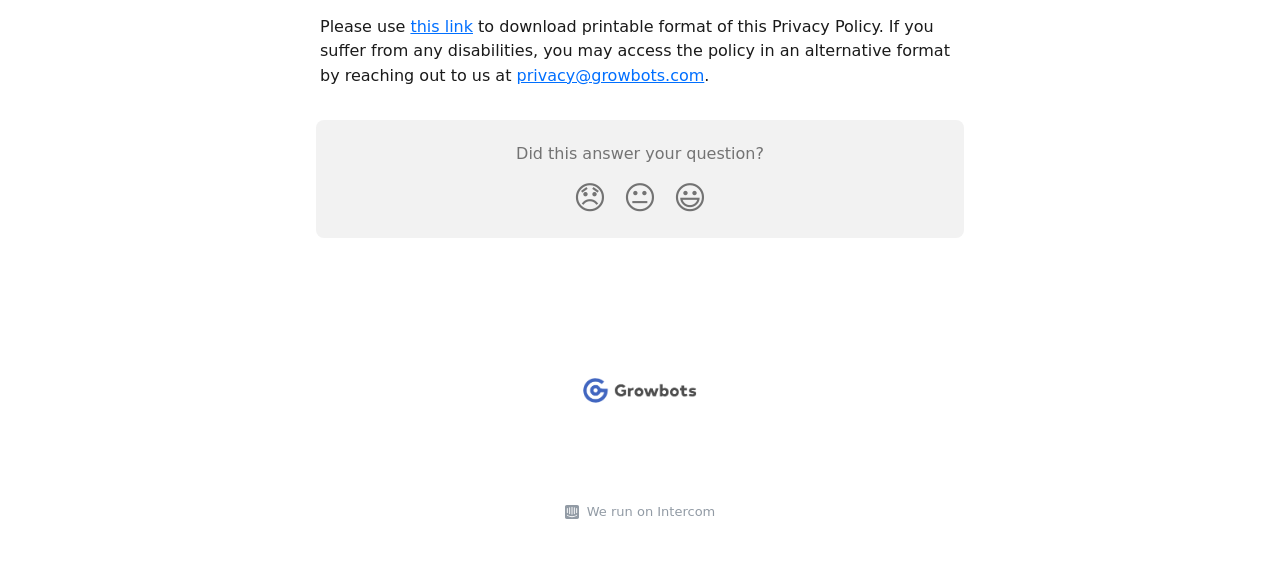What is the email address to access the policy in an alternative format?
Can you offer a detailed and complete answer to this question?

The email address can be found in the text that says 'If you suffer from any disabilities, you may access the policy in an alternative format by reaching out to us at' followed by the email address.